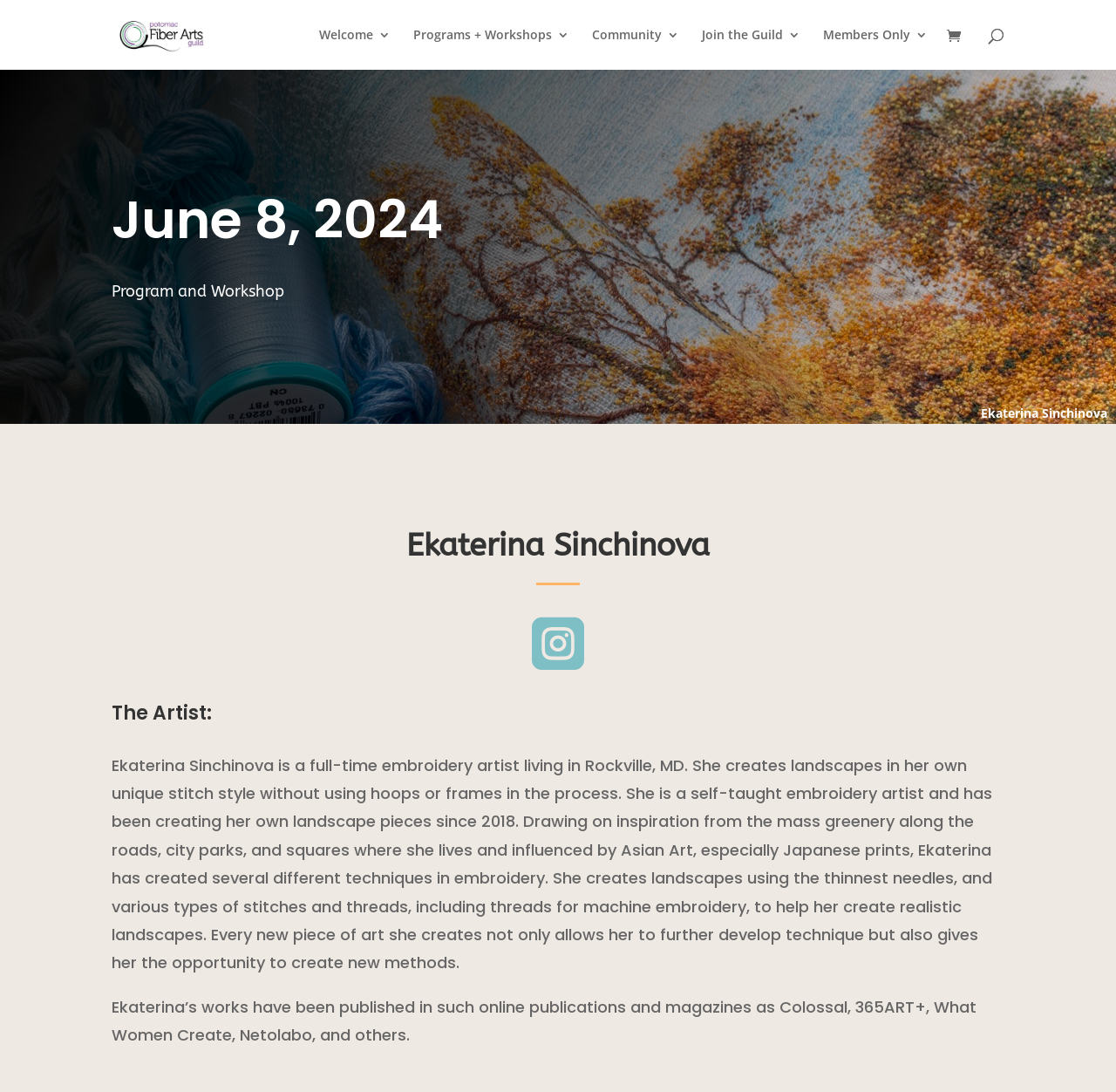Provide a thorough and detailed response to the question by examining the image: 
What is Ekaterina Sinchinova's profession?

According to the webpage, Ekaterina Sinchinova is a full-time embroidery artist living in Rockville, MD, which indicates that her profession is an embroidery artist.